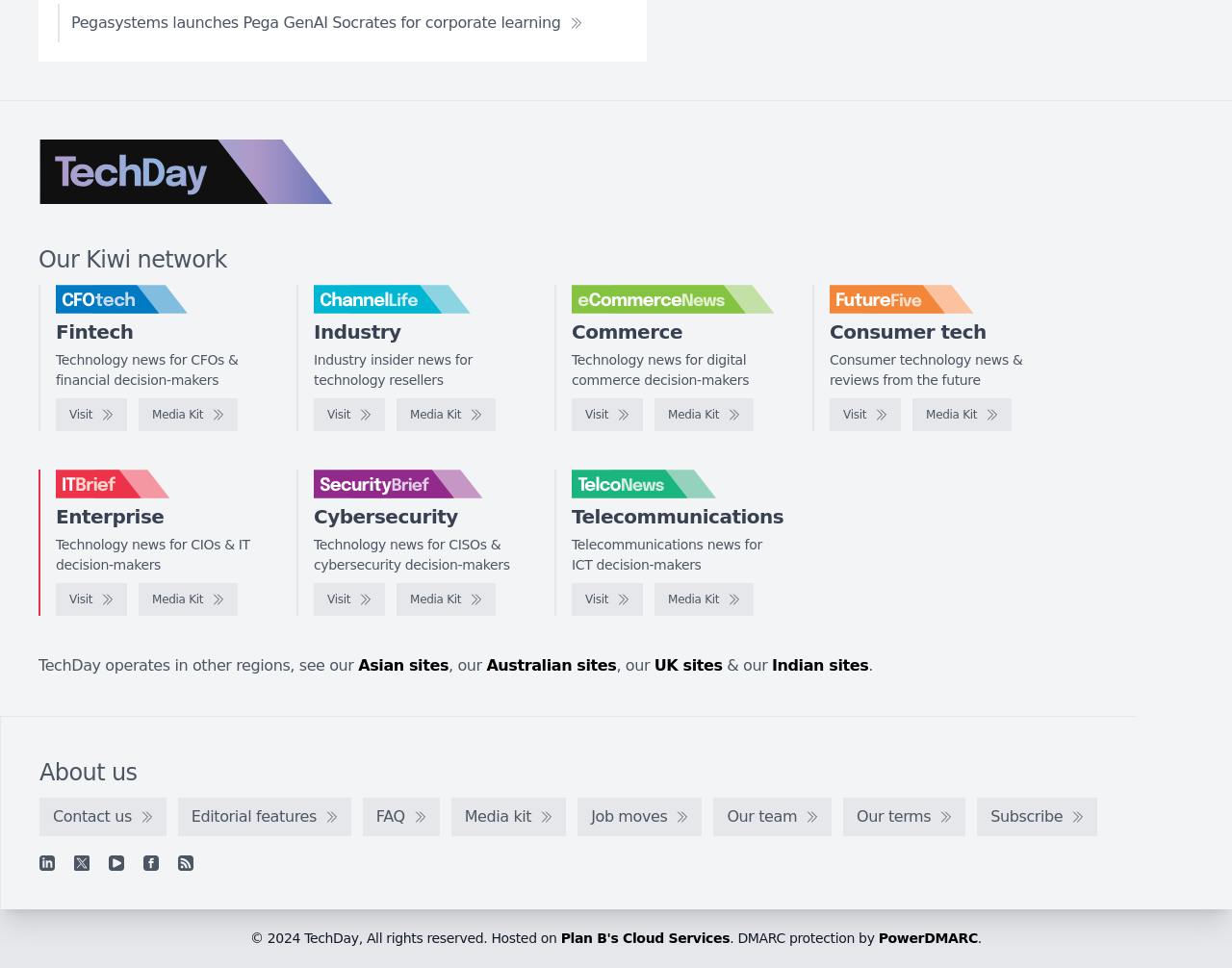Answer with a single word or phrase: 
What is the name of the website?

TechDay